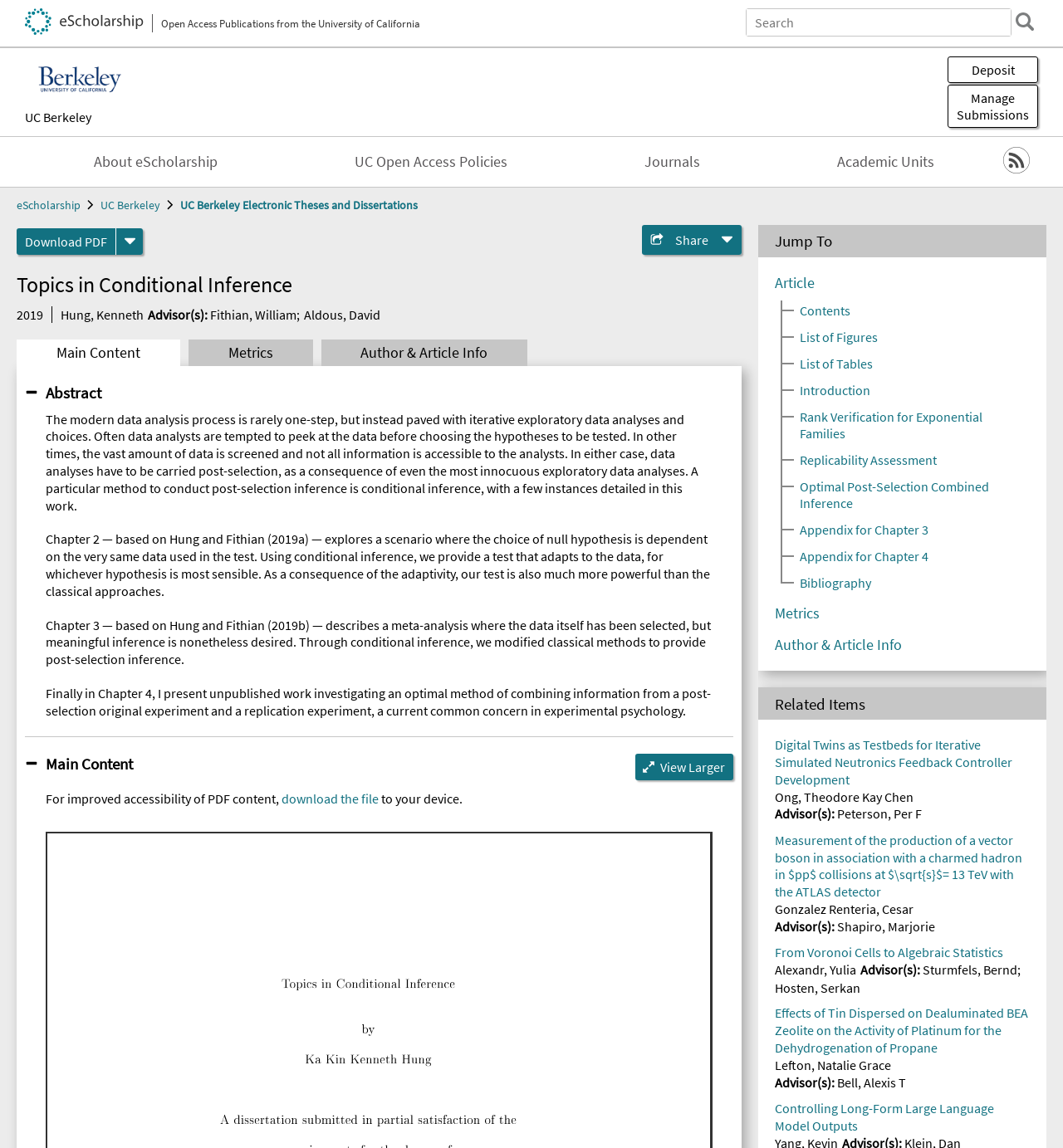Highlight the bounding box coordinates of the element that should be clicked to carry out the following instruction: "Deposit". The coordinates must be given as four float numbers ranging from 0 to 1, i.e., [left, top, right, bottom].

[0.891, 0.049, 0.977, 0.072]